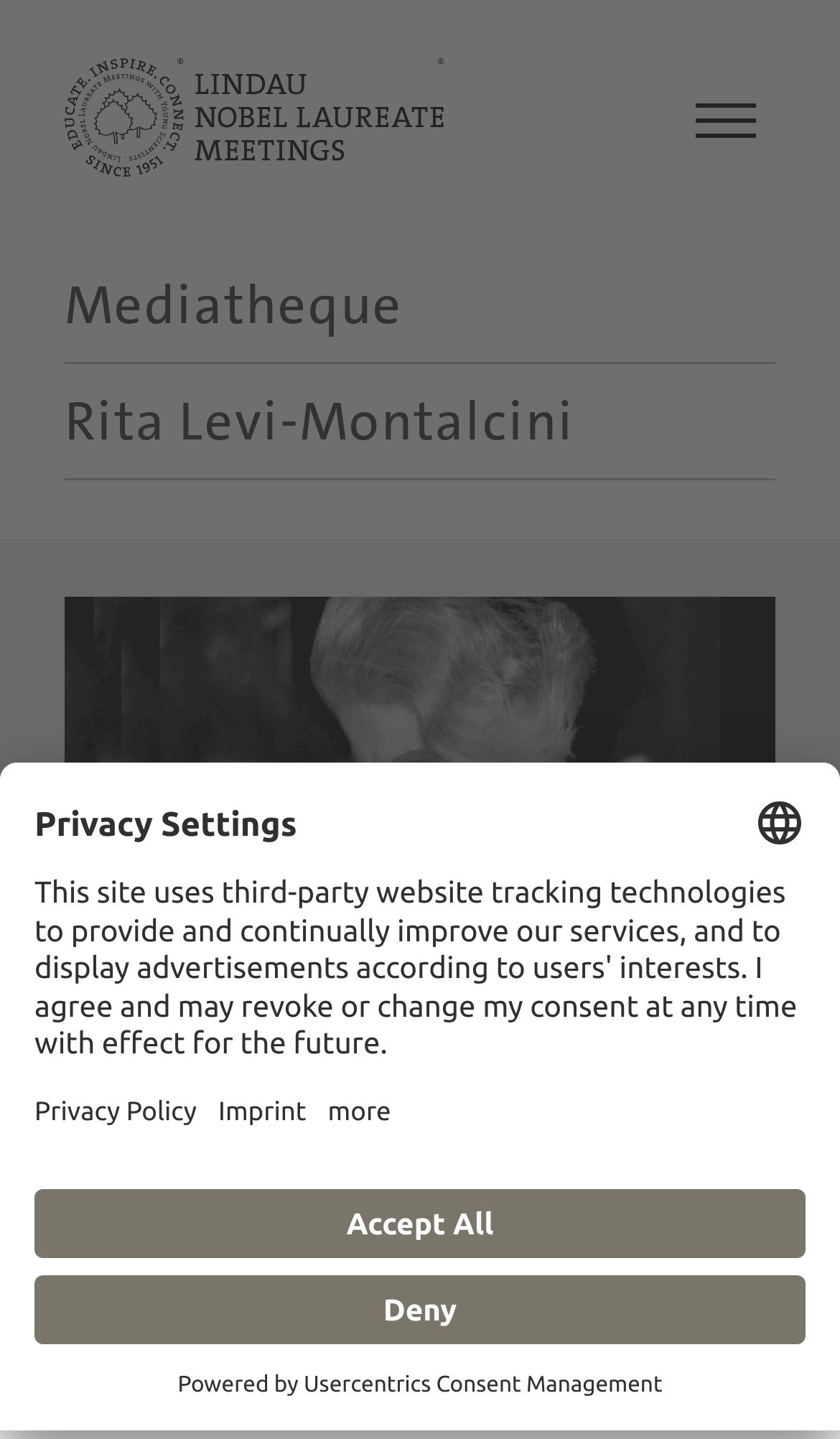Please specify the bounding box coordinates of the element that should be clicked to execute the given instruction: 'View the Mediatheque'. Ensure the coordinates are four float numbers between 0 and 1, expressed as [left, top, right, bottom].

[0.077, 0.187, 0.479, 0.236]